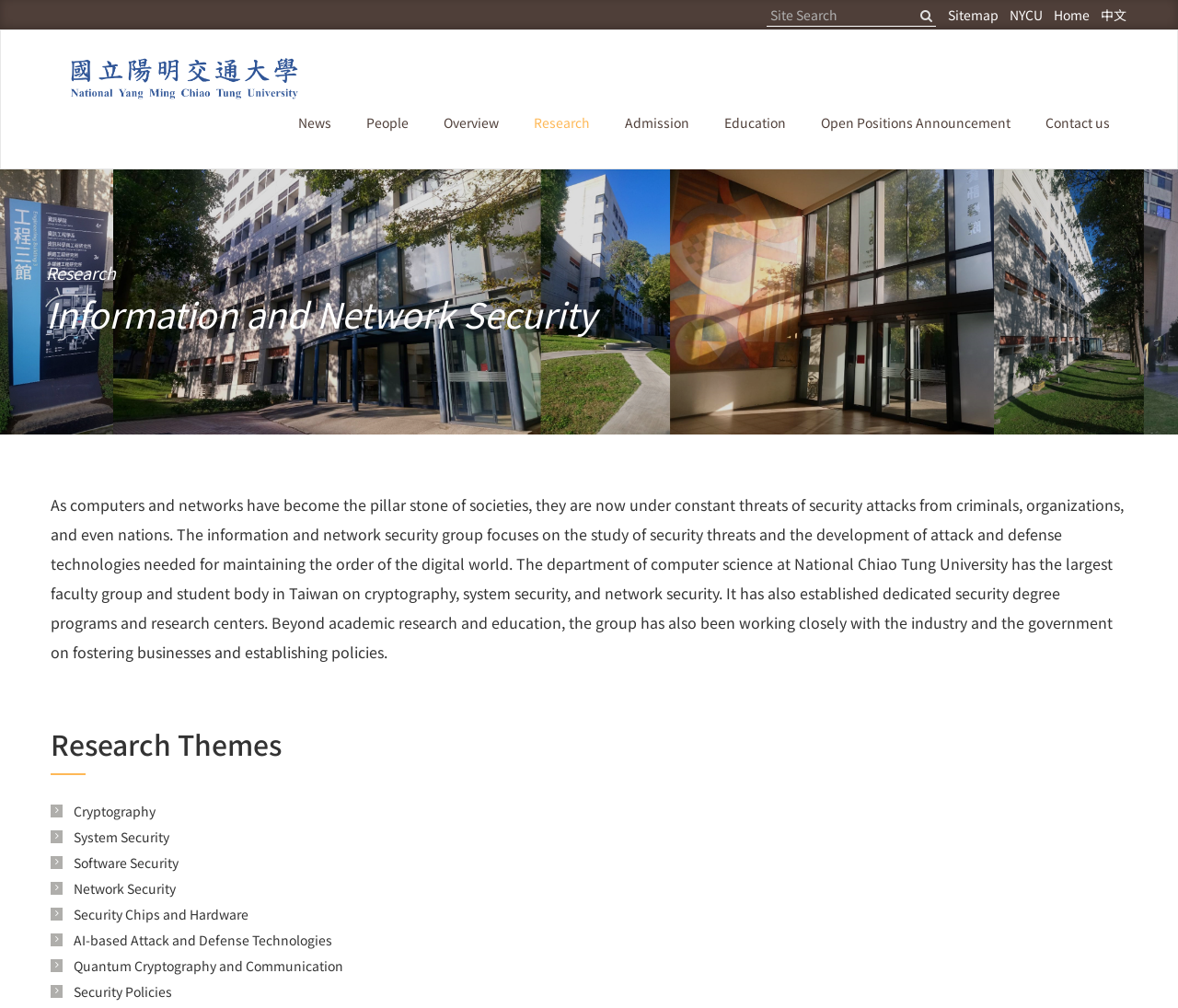Based on the provided description, "placeholder="Site Search"", find the bounding box of the corresponding UI element in the screenshot.

[0.654, 0.005, 0.779, 0.024]